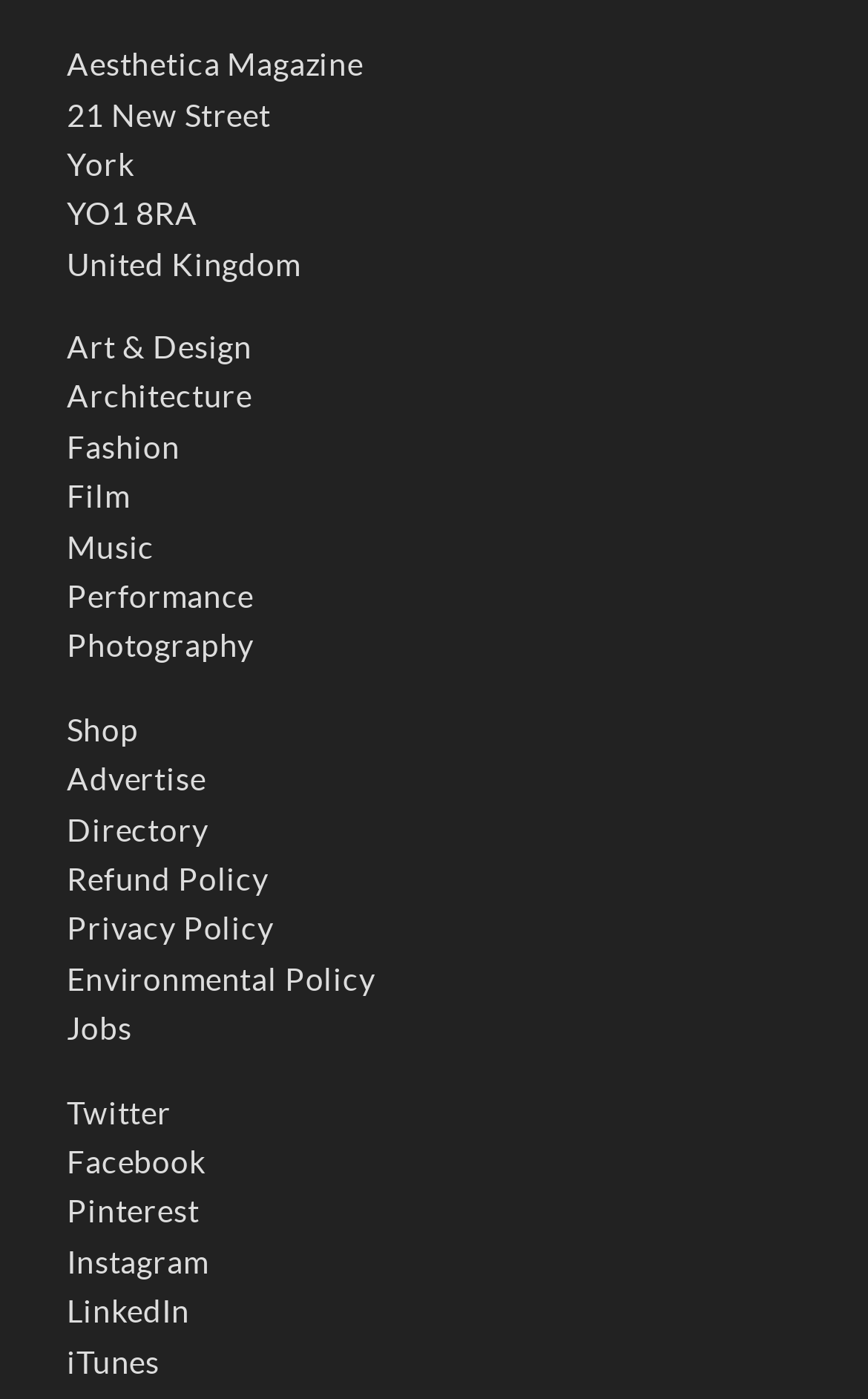Give a short answer to this question using one word or a phrase:
What is the last link in the footer section?

iTunes